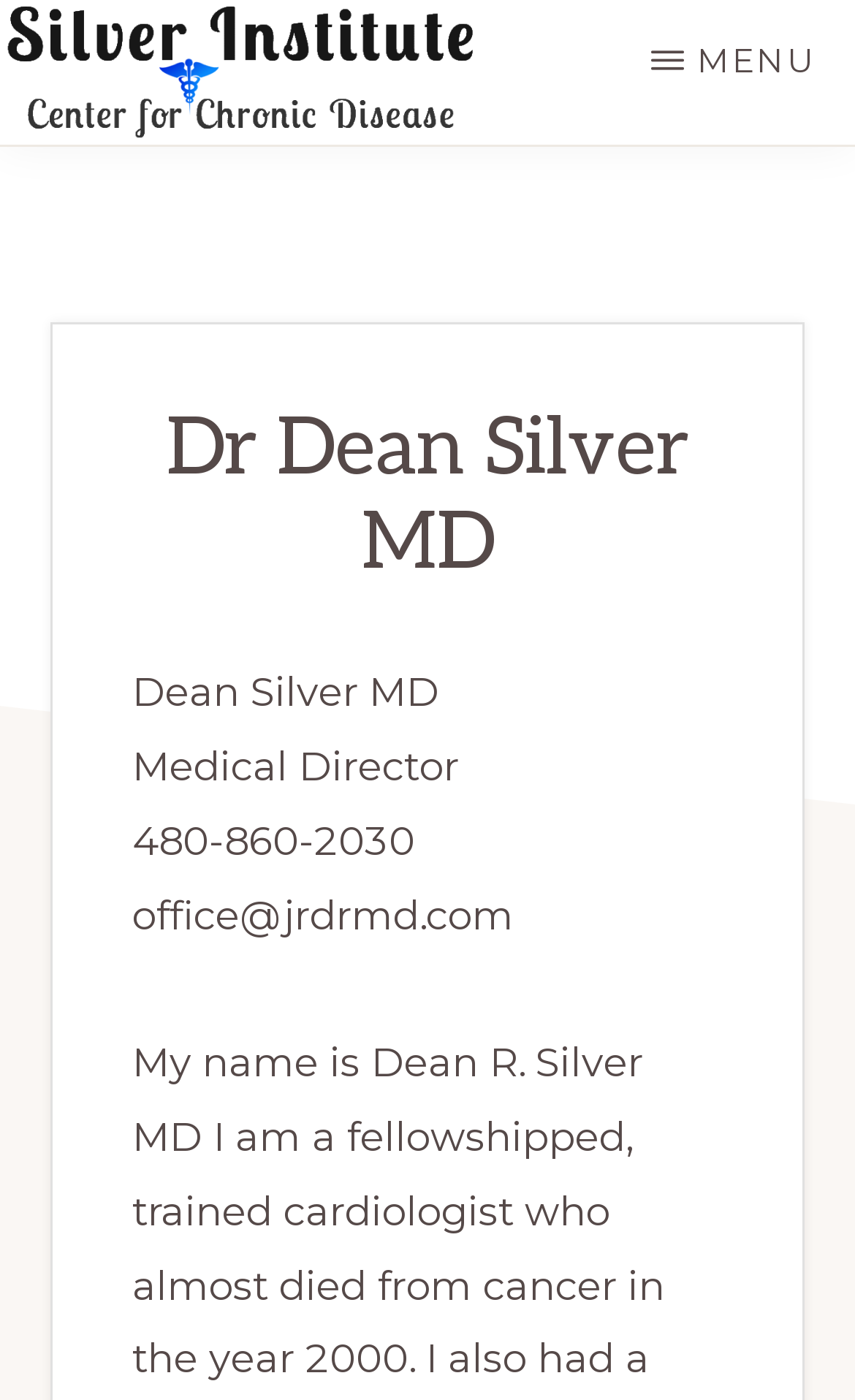Please find and give the text of the main heading on the webpage.

Dr Dean Silver MD